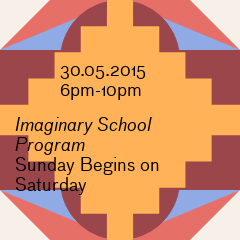Respond concisely with one word or phrase to the following query:
What is the color scheme of the background design?

Reds, browns, and yellows